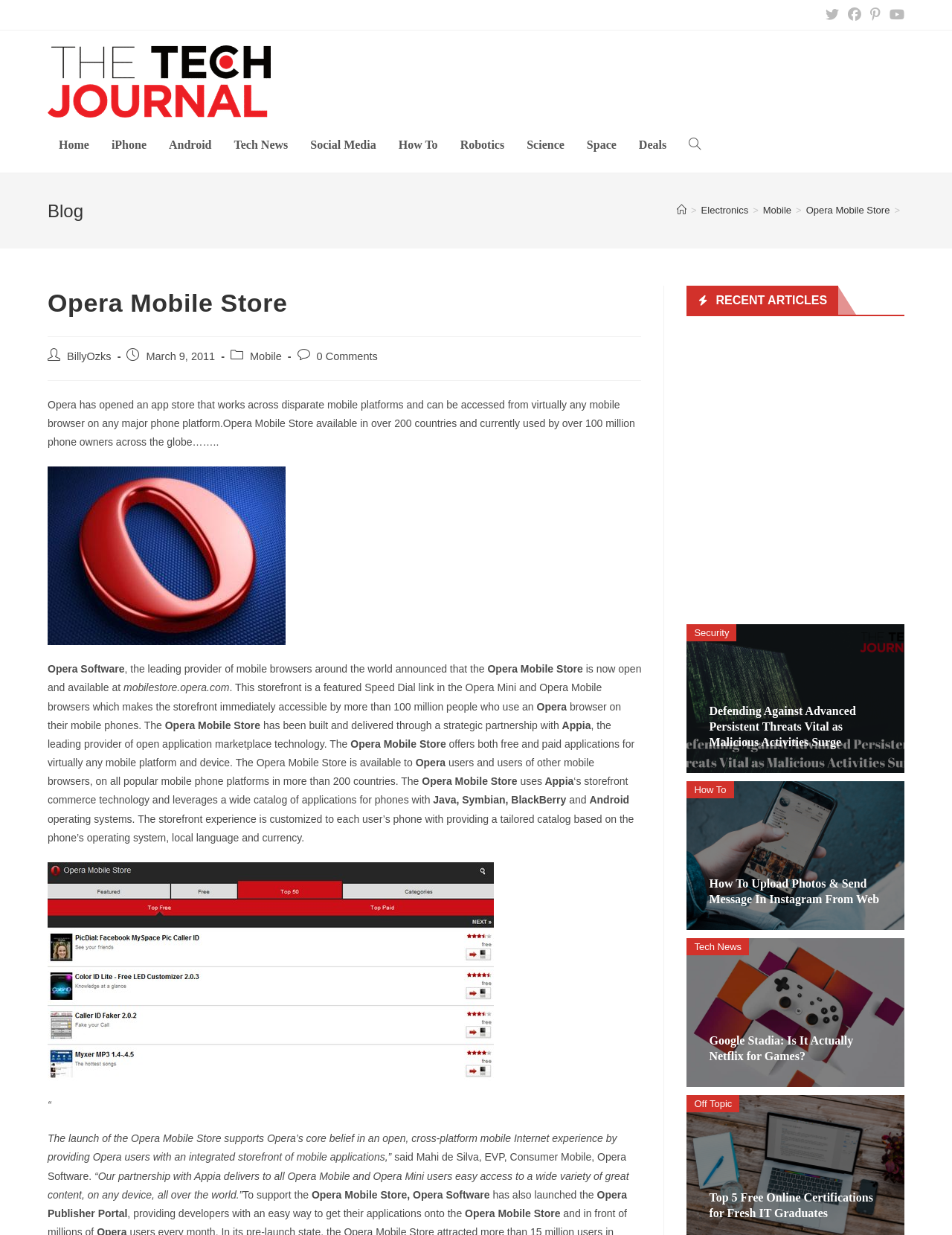Give a short answer to this question using one word or a phrase:
What is the name of the EVP of Consumer Mobile at Opera Software?

Mahi de Silva